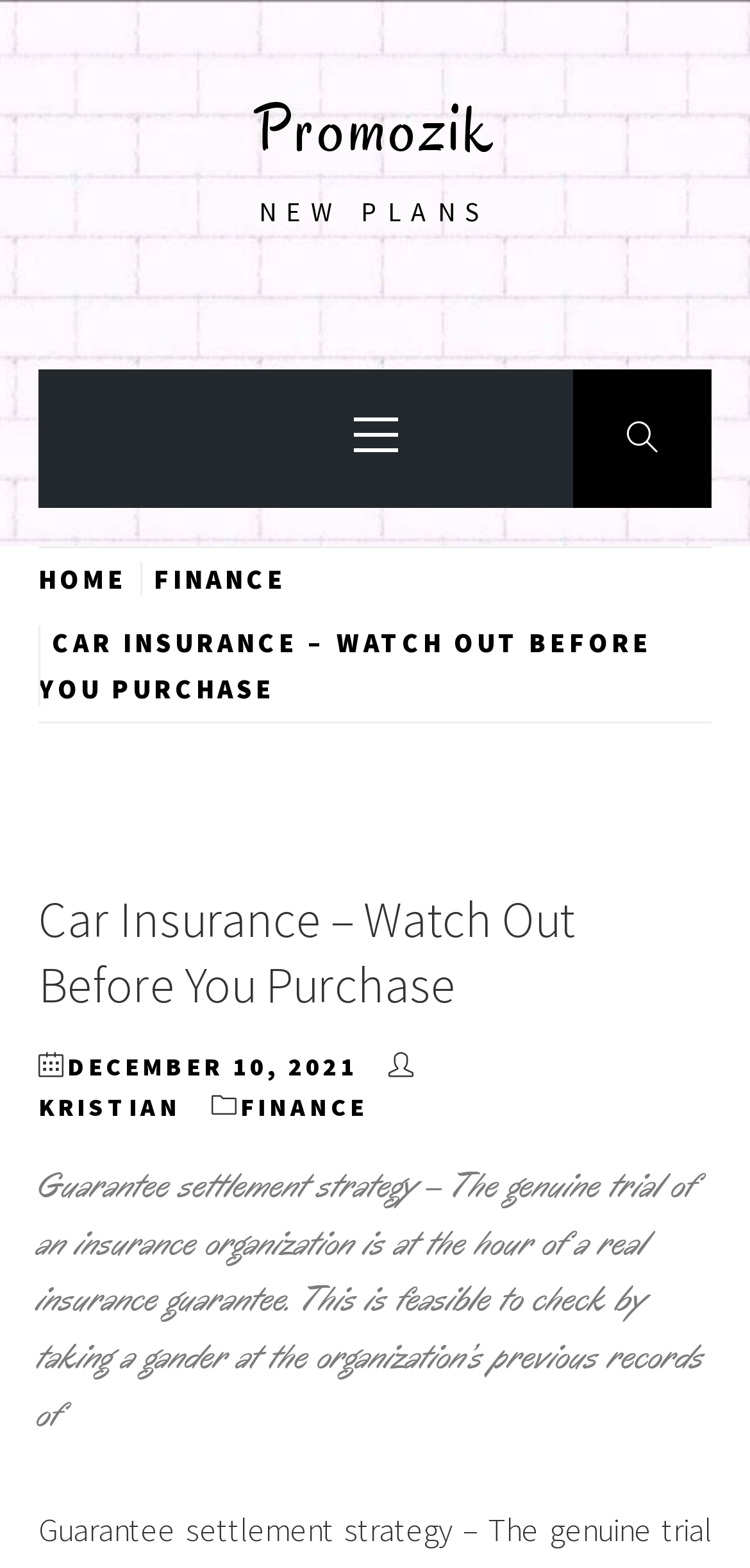Given the description: "December 10, 2021December 22, 2021", determine the bounding box coordinates of the UI element. The coordinates should be formatted as four float numbers between 0 and 1, [left, top, right, bottom].

[0.09, 0.669, 0.477, 0.69]